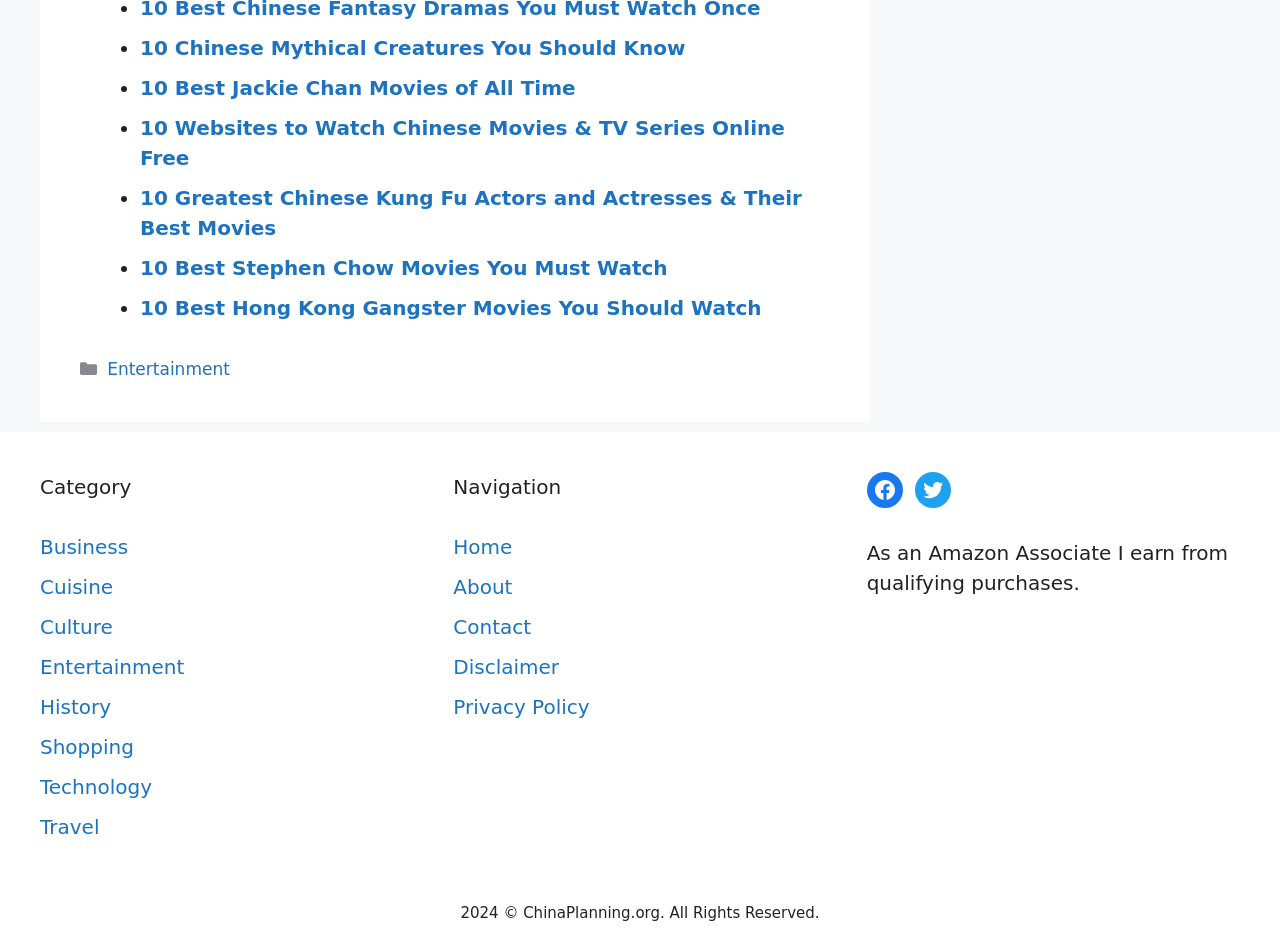Calculate the bounding box coordinates for the UI element based on the following description: "Privacy Policy". Ensure the coordinates are four float numbers between 0 and 1, i.e., [left, top, right, bottom].

[0.354, 0.736, 0.461, 0.761]